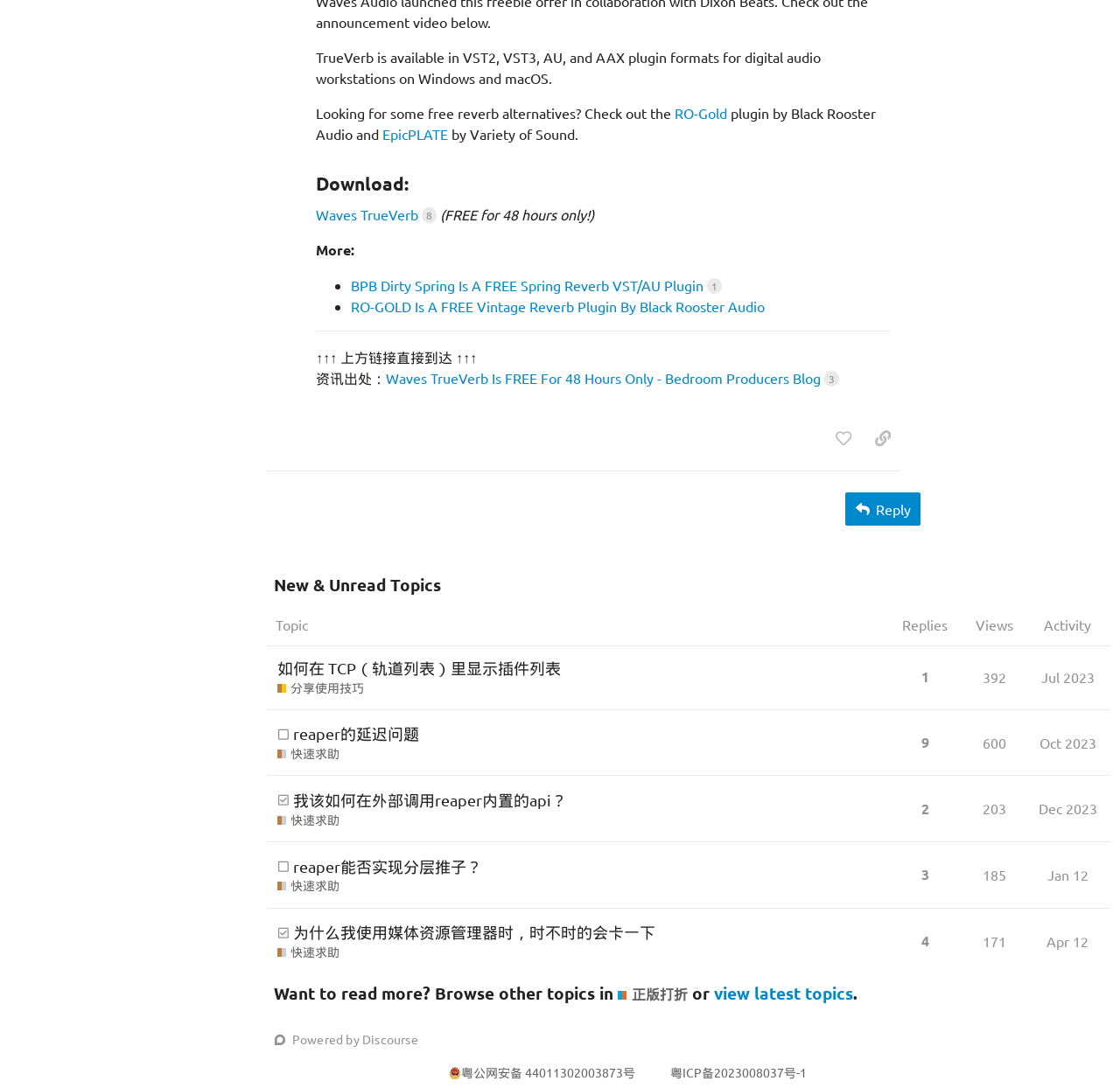Please analyze the image and provide a thorough answer to the question:
What is the topic of the first row in the table?

The first row in the table has a gridcell with the topic '如何在 TCP（轨道列表）里显示插件列表', which is a discussion topic about displaying plugin lists in TCP (track list).